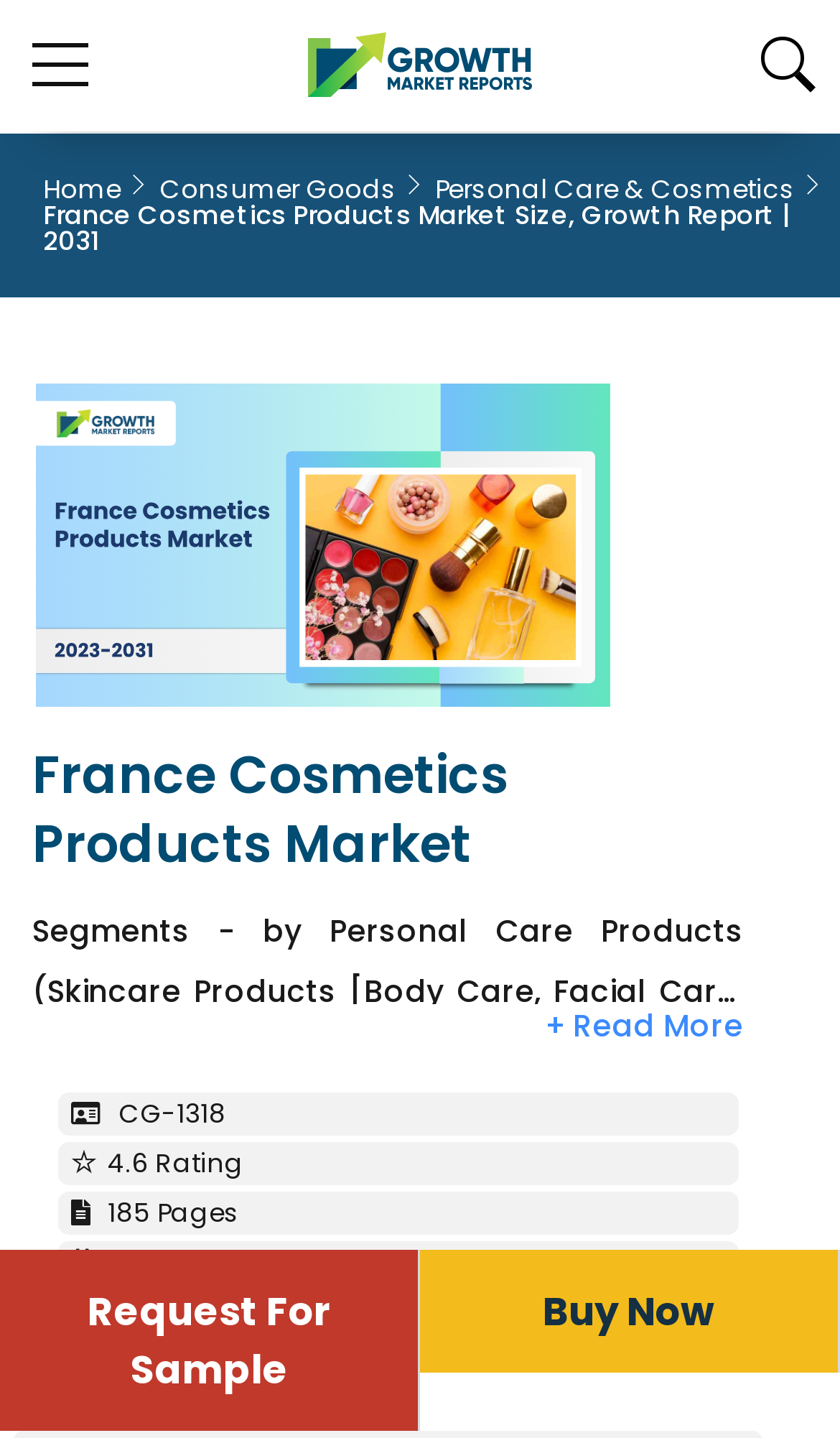Refer to the screenshot and answer the following question in detail:
How many pages does the report have?

I found the number of pages by looking at the static text '185 Pages' located at the bottom of the page, which indicates the number of pages in the report.